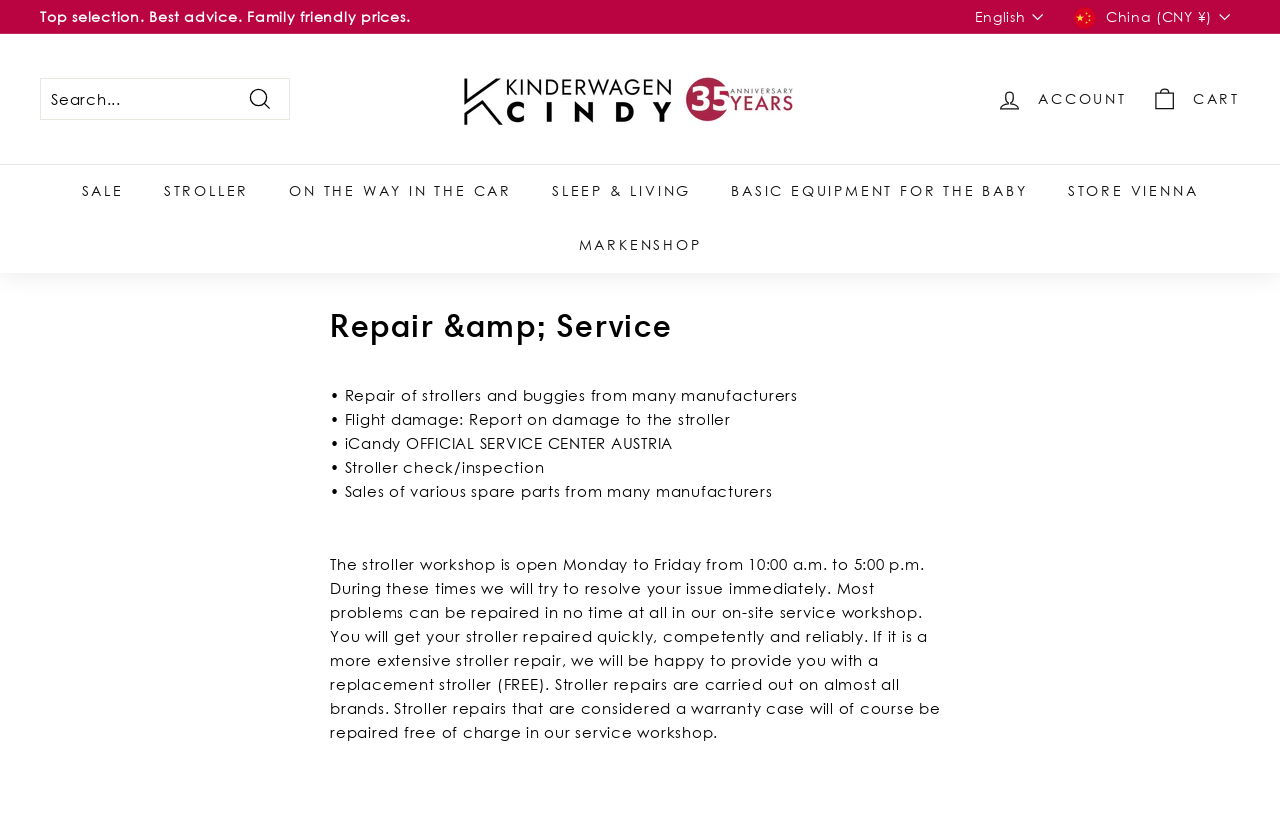What is the benefit of getting a stroller repaired at this workshop?
From the details in the image, answer the question comprehensively.

The benefit of getting a stroller repaired at this workshop can be inferred from the text on the webpage, which mentions that most problems can be repaired quickly and competently in the on-site service workshop. Additionally, the text also mentions that if it is a more extensive stroller repair, they will provide a replacement stroller for free.